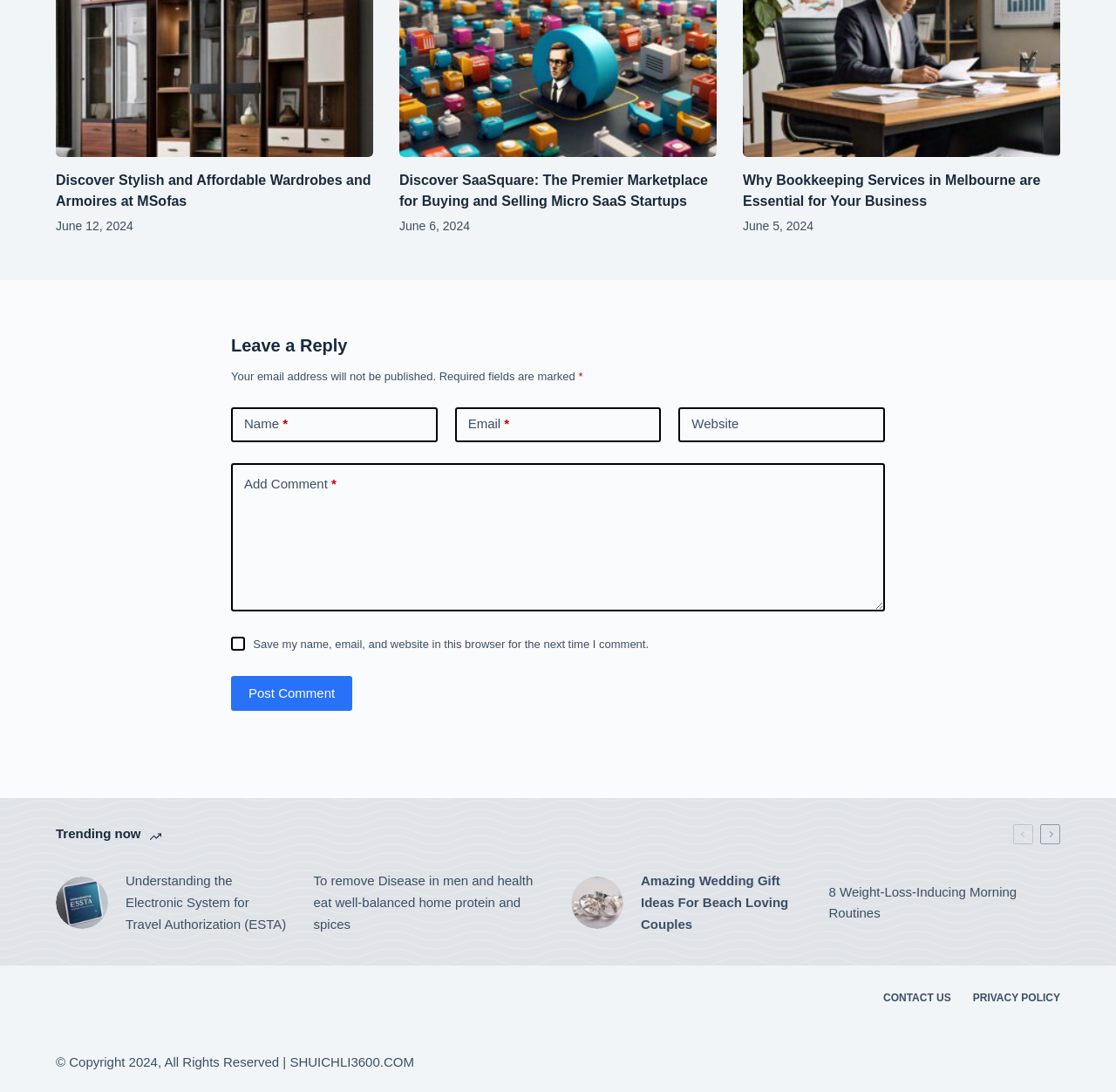Please respond to the question with a concise word or phrase:
What is the copyright information at the bottom of the page?

2024, All Rights Reserved | SHUICHLI3600.COM